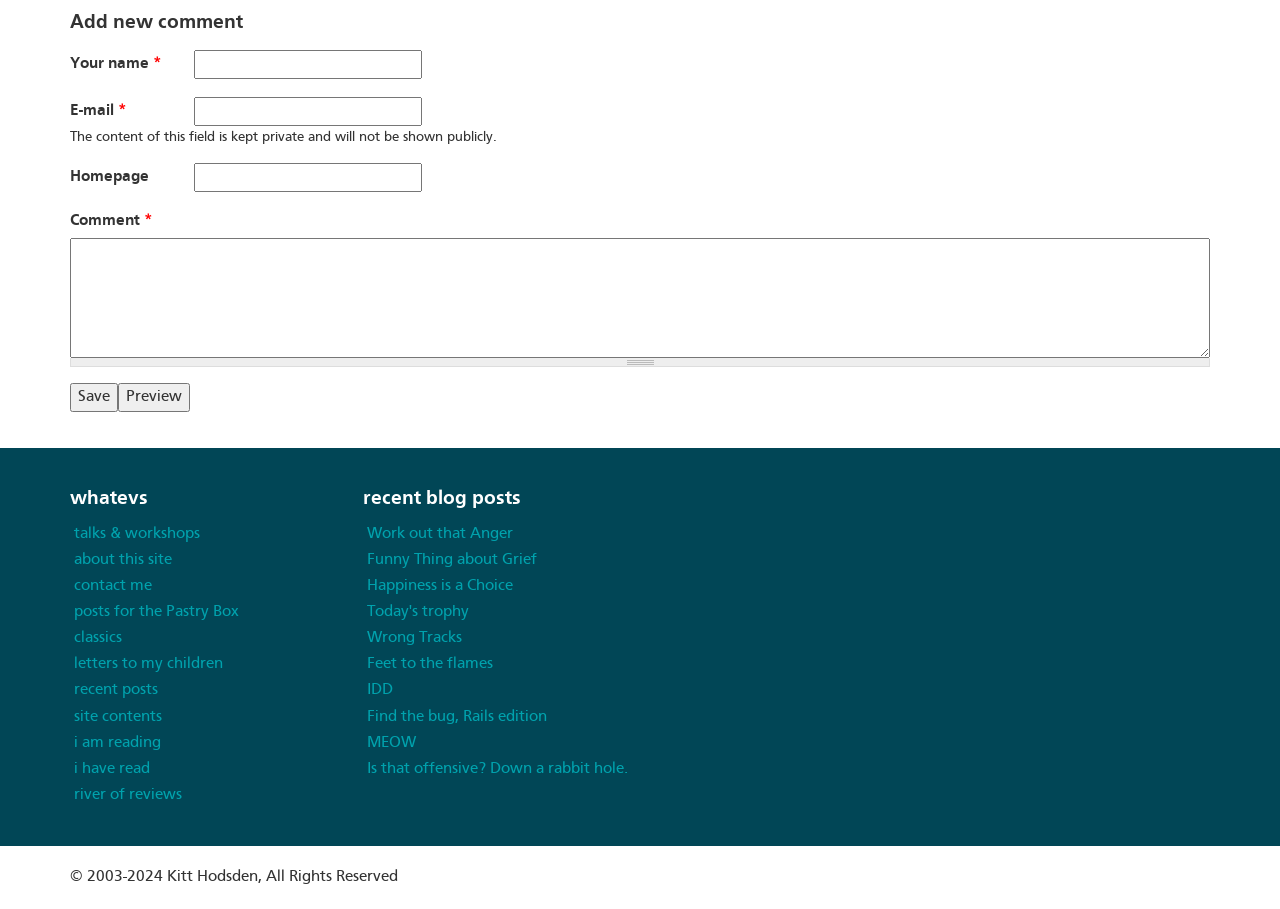Provide a brief response in the form of a single word or phrase:
How many buttons are there?

2